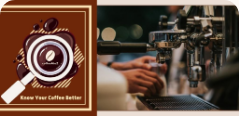What is the barista doing in the image?
Give a one-word or short-phrase answer derived from the screenshot.

operating a coffee machine